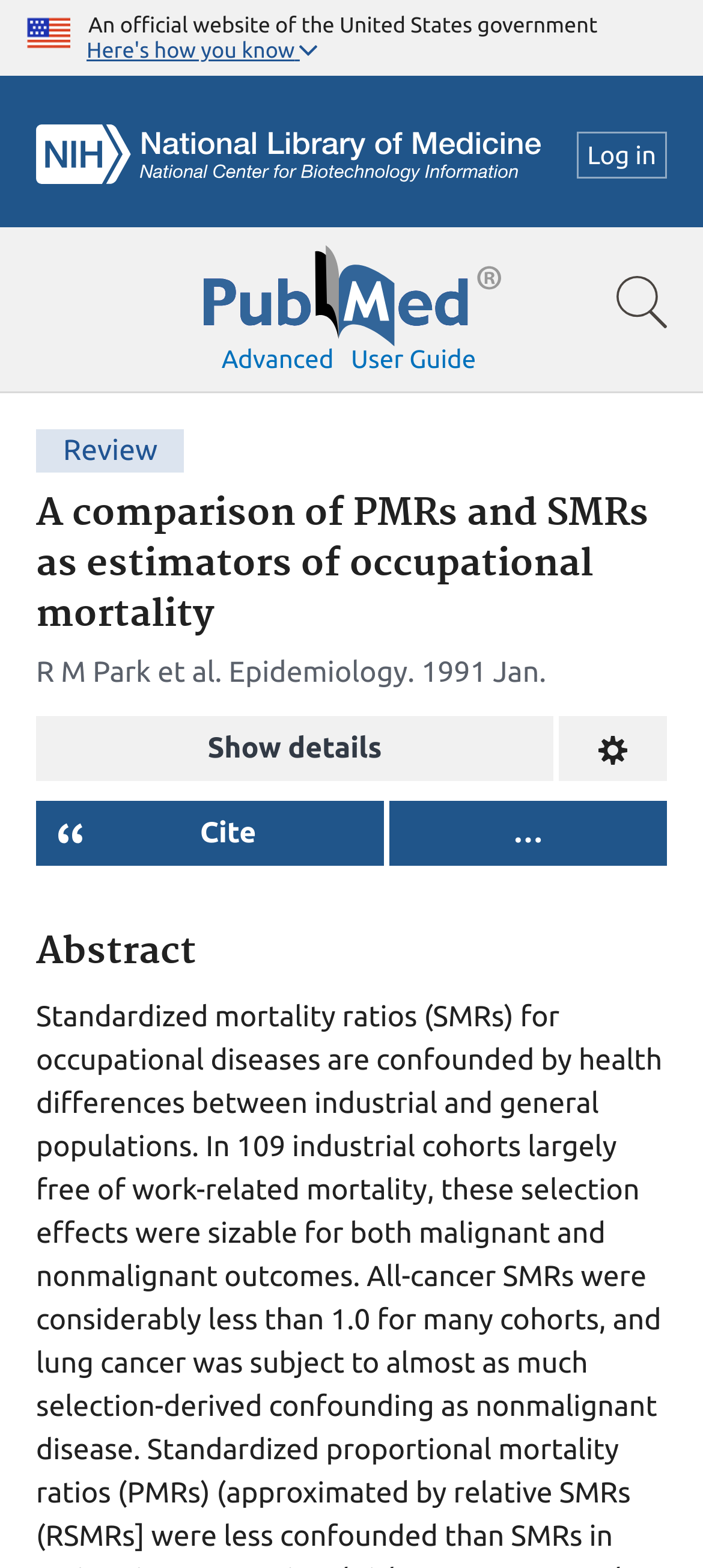Find the bounding box coordinates of the element to click in order to complete this instruction: "Search for a term". The bounding box coordinates must be four float numbers between 0 and 1, denoted as [left, top, right, bottom].

[0.0, 0.145, 1.0, 0.251]